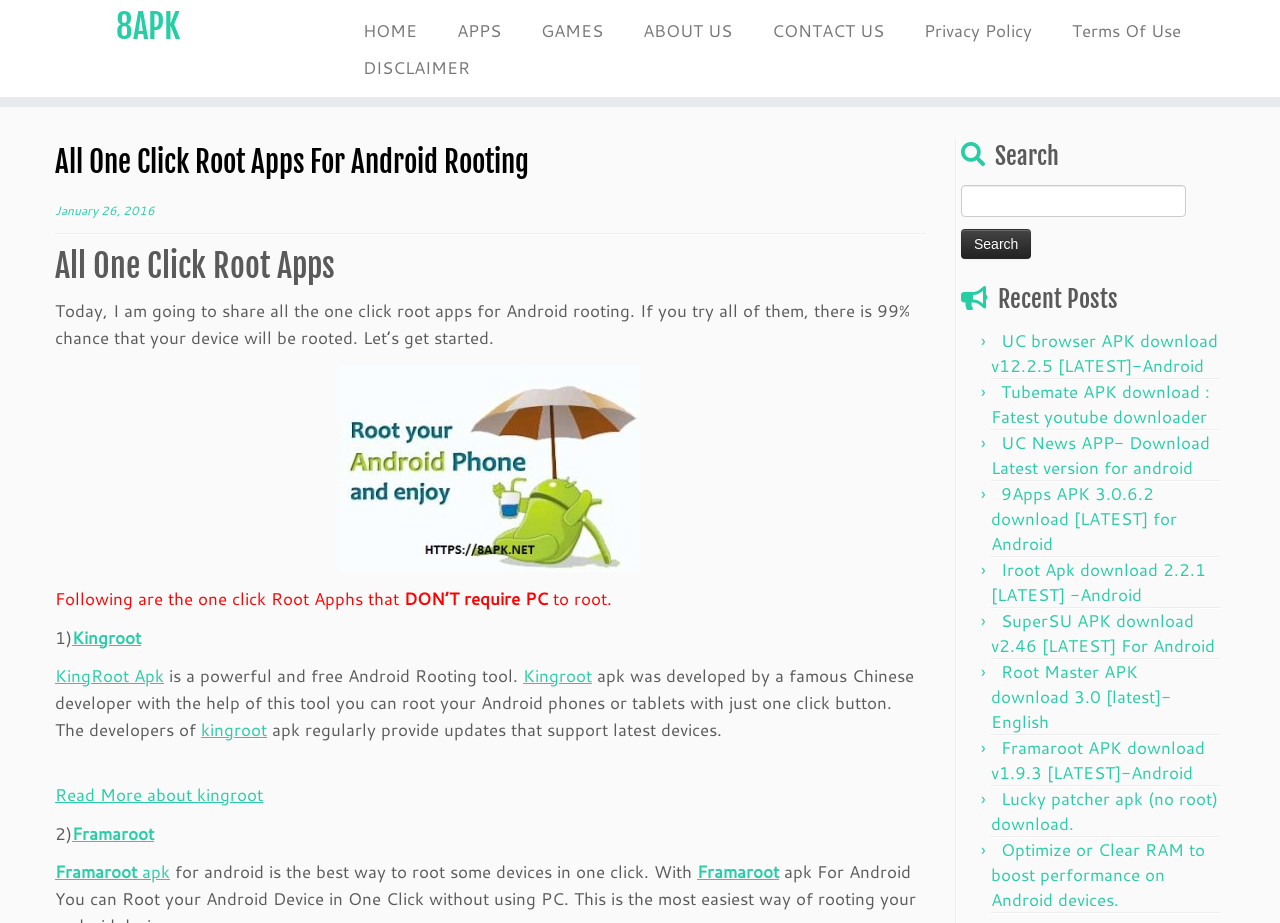Identify the bounding box coordinates of the region that should be clicked to execute the following instruction: "Read more about Kingroot".

[0.043, 0.848, 0.205, 0.874]